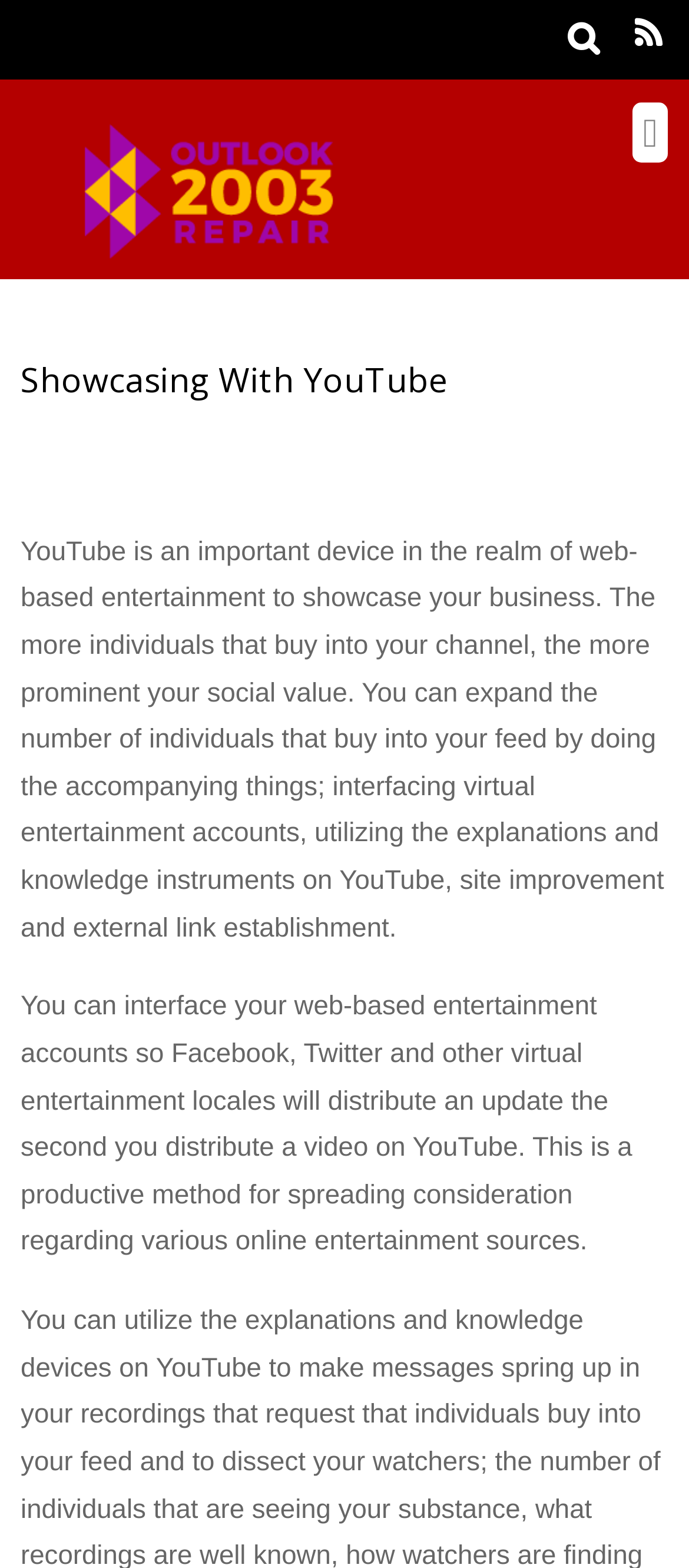How can you spread consideration to various online entertainment sources?
Based on the visual information, provide a detailed and comprehensive answer.

The webpage suggests that you can interface your web-based entertainment accounts so Facebook, Twitter and other virtual entertainment locales will distribute an update the second you distribute a video on YouTube, which is a productive method for spreading consideration regarding various online entertainment sources.